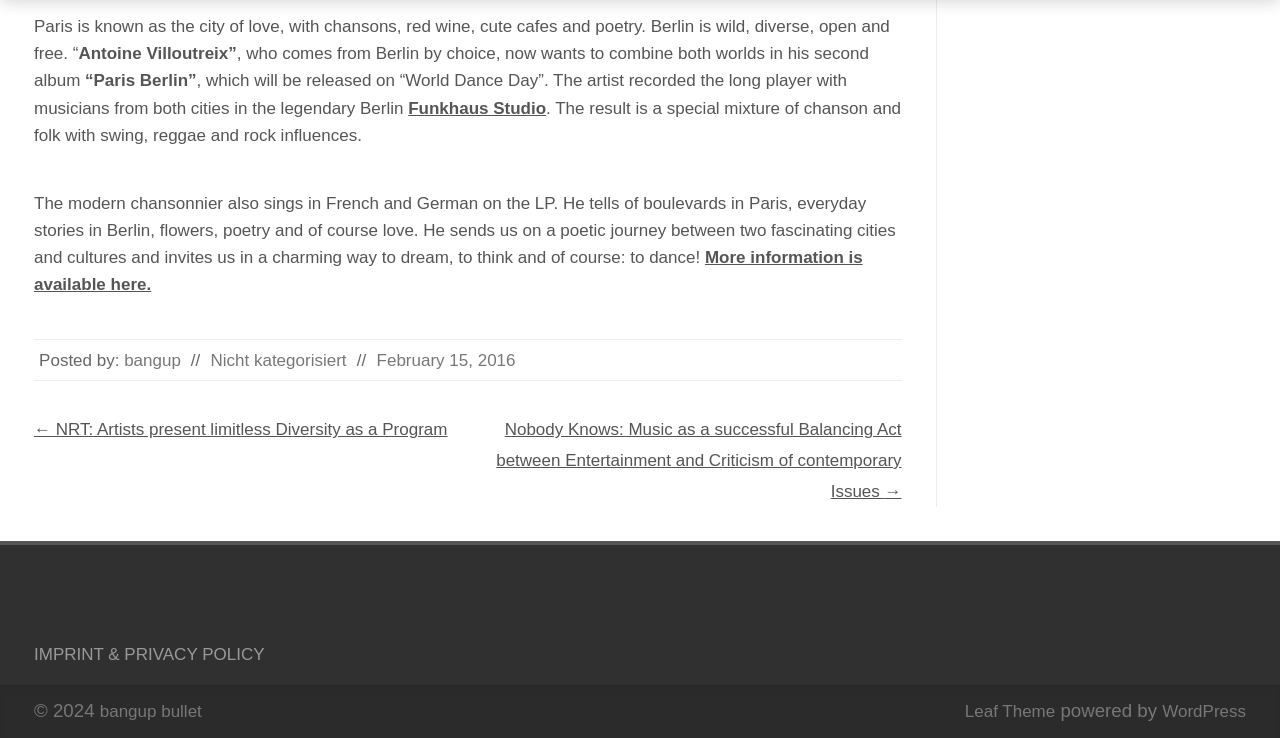Provide a thorough and detailed response to the question by examining the image: 
Where was the album recorded?

The answer can be found in the link 'Funkhaus Studio' with bounding box coordinates [0.319, 0.134, 0.427, 0.159]. This link is part of the text describing the album and its recording process.